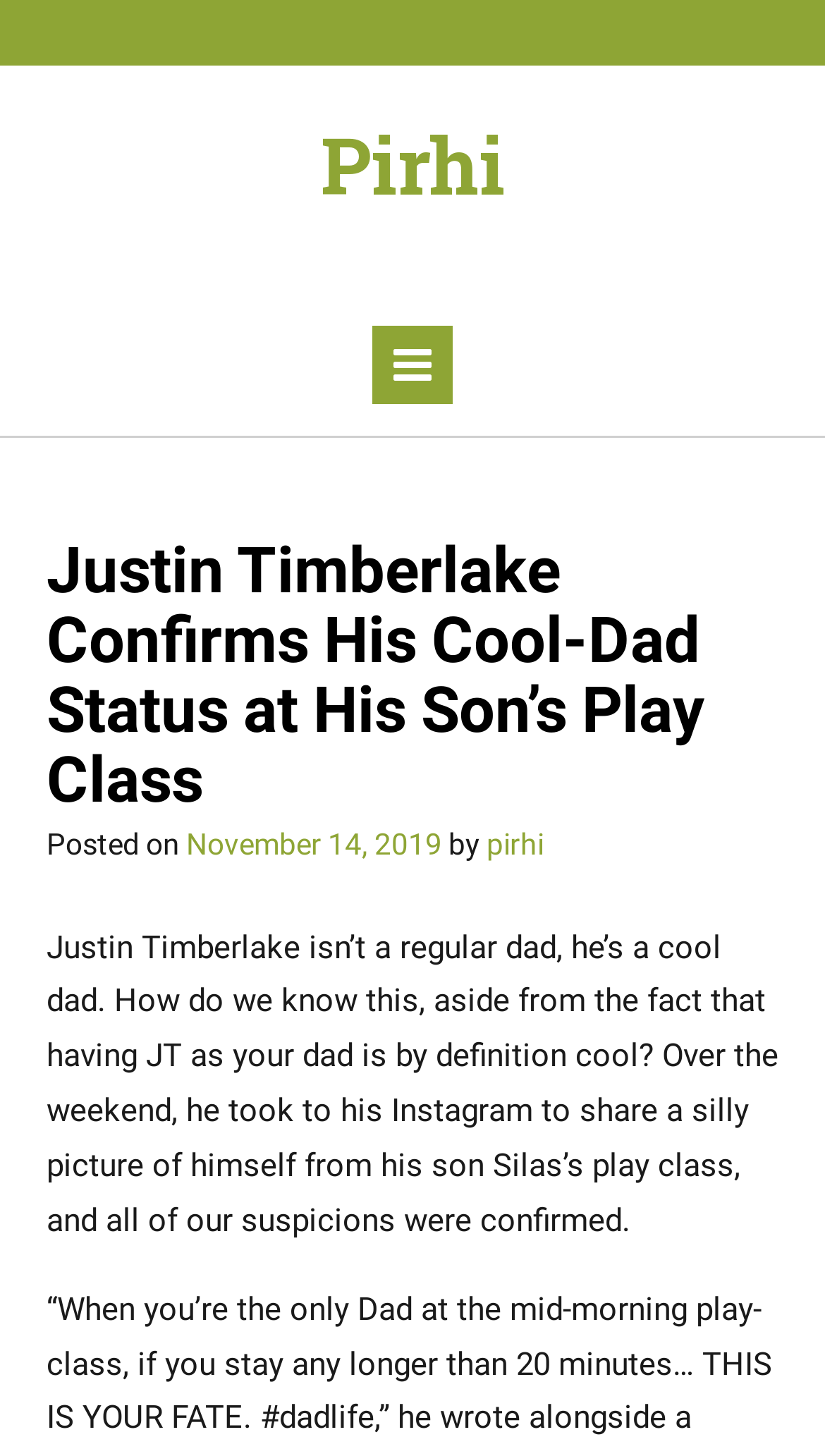Please determine the primary heading and provide its text.

Justin Timberlake Confirms His Cool-Dad Status at His Son’s Play Class